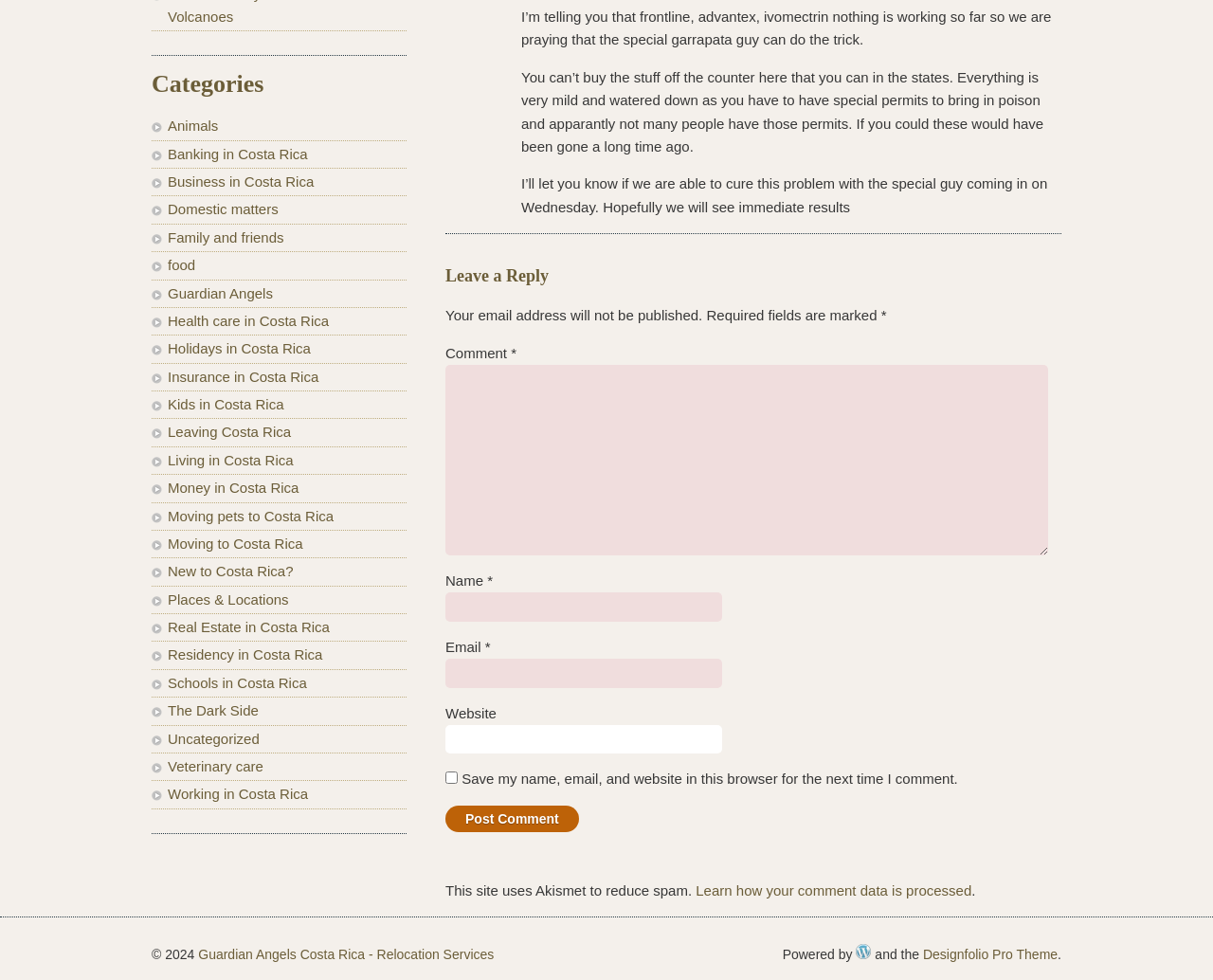Identify the bounding box coordinates for the UI element that matches this description: "Schools in Costa Rica".

[0.138, 0.688, 0.253, 0.705]